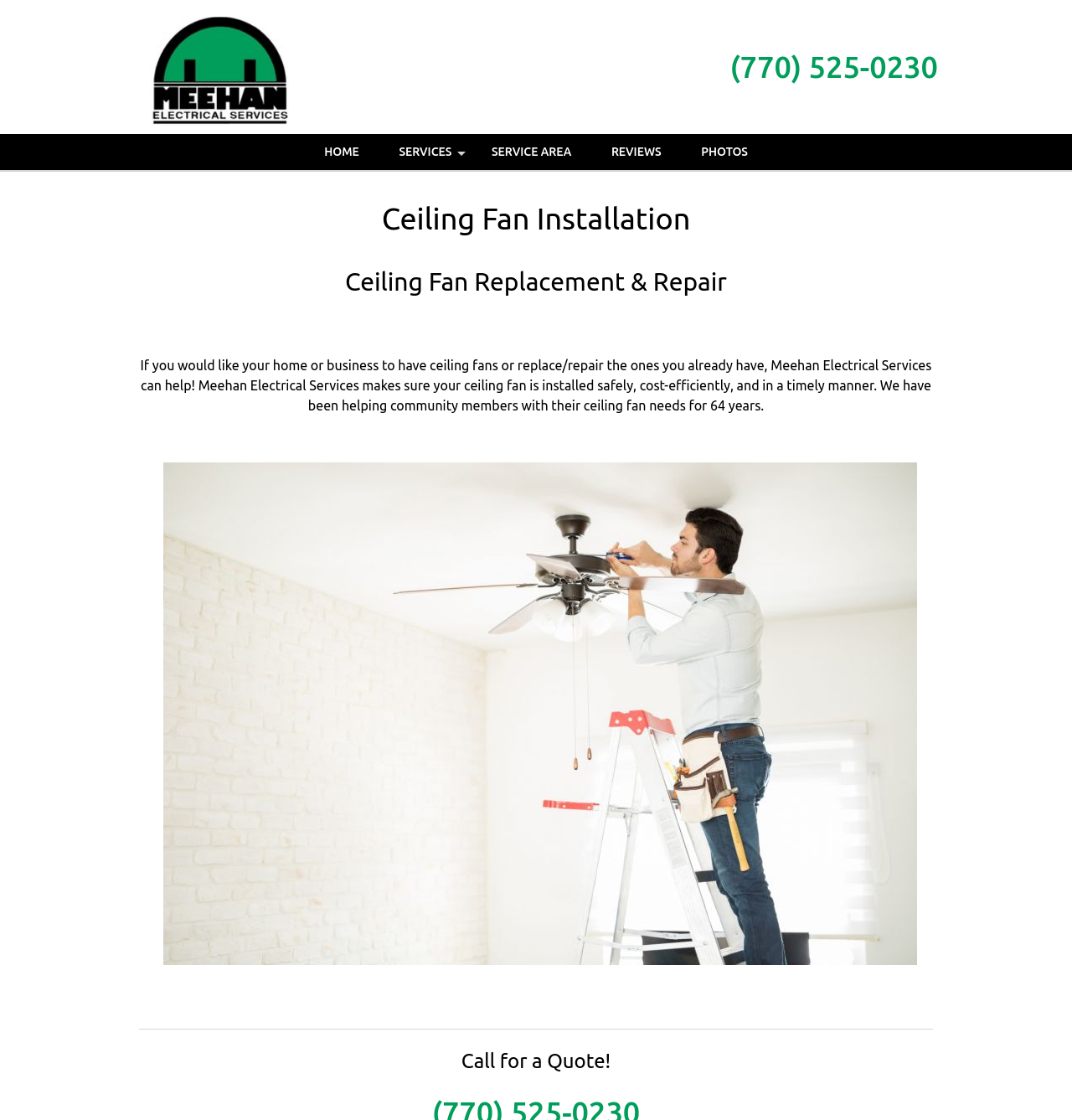Give an extensive and precise description of the webpage.

The webpage is about Ceiling Fan Installation by Meehan Electrical Services. At the top left, there is an image of Meehan Electrical Services. On the top right, there is a heading displaying the phone number '(770) 525-0230', which is also a clickable link. 

Below the phone number, there are five horizontal links: 'HOME', '+ SERVICES', 'SERVICE AREA', 'REVIEWS', and 'PHOTOS'. The '+ SERVICES' link has a dropdown menu.

Further down, there are two headings: 'Ceiling Fan Installation' and 'Ceiling Fan Replacement & Repair'. Below these headings, there is a paragraph of text describing the services provided by Meehan Electrical Services, including the safe, cost-efficient, and timely installation of ceiling fans. 

To the right of the paragraph, there is a large image related to Ceiling Fan Installation. At the bottom of the page, there is a horizontal separator line, followed by a heading 'Call for a Quote!'.